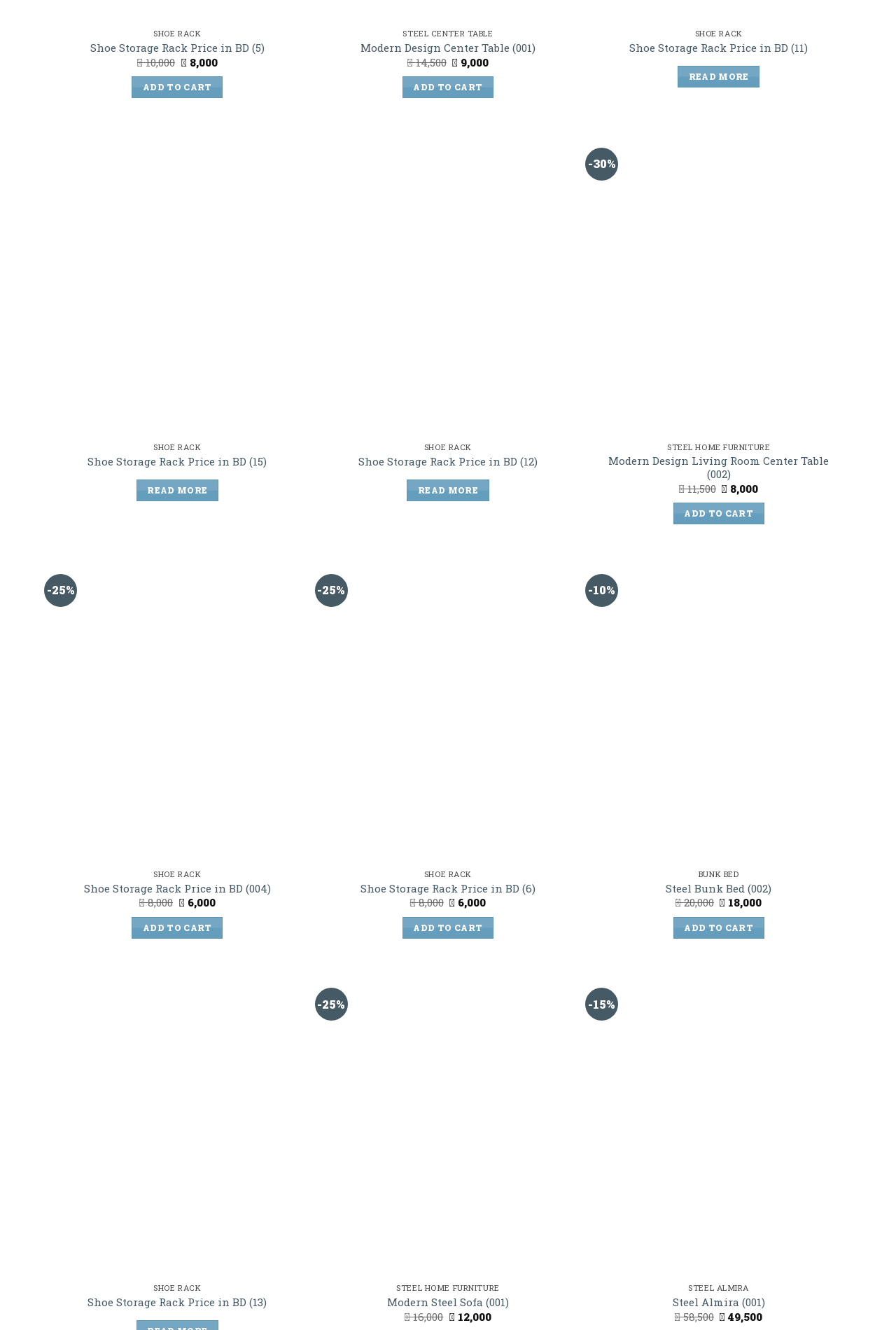How many shoe rack products are available?
Please provide a single word or phrase as your answer based on the screenshot.

5